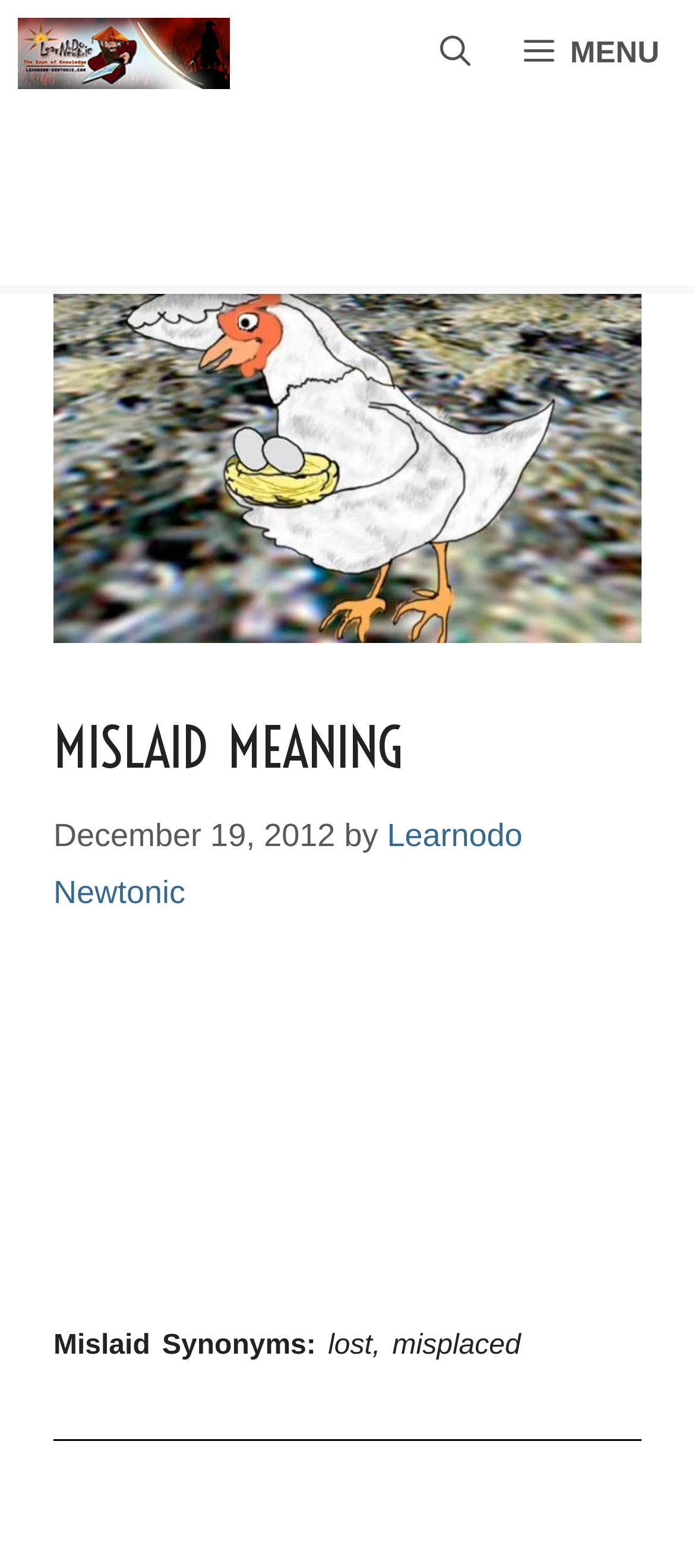What is the purpose of the website?
Refer to the screenshot and respond with a concise word or phrase.

Learn with memory aiding techniques